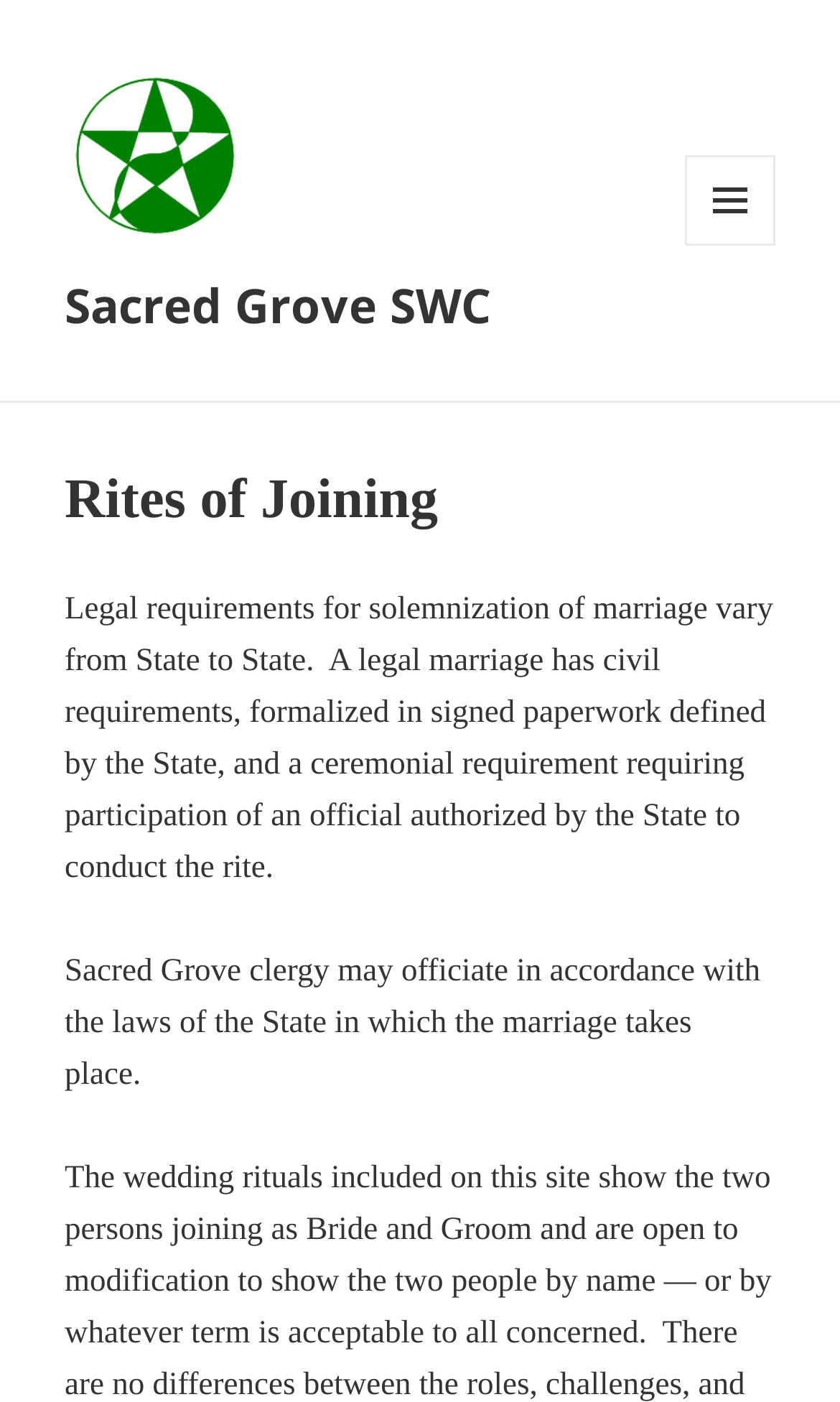Using the element description provided, determine the bounding box coordinates in the format (top-left x, top-left y, bottom-right x, bottom-right y). Ensure that all values are floating point numbers between 0 and 1. Element description: parent_node: Sacred Grove SWC

[0.077, 0.097, 0.292, 0.122]